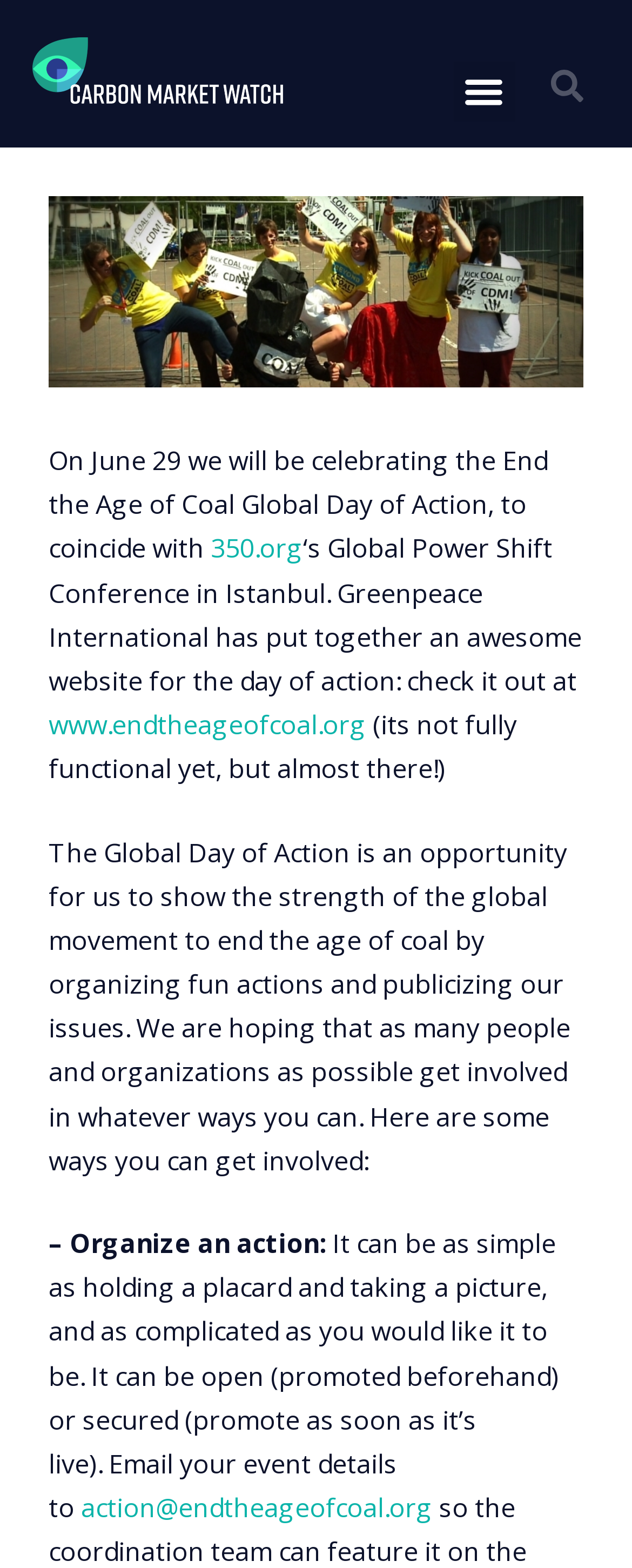What is the purpose of the Global Day of Action?
Look at the screenshot and respond with one word or a short phrase.

End the Age of Coal